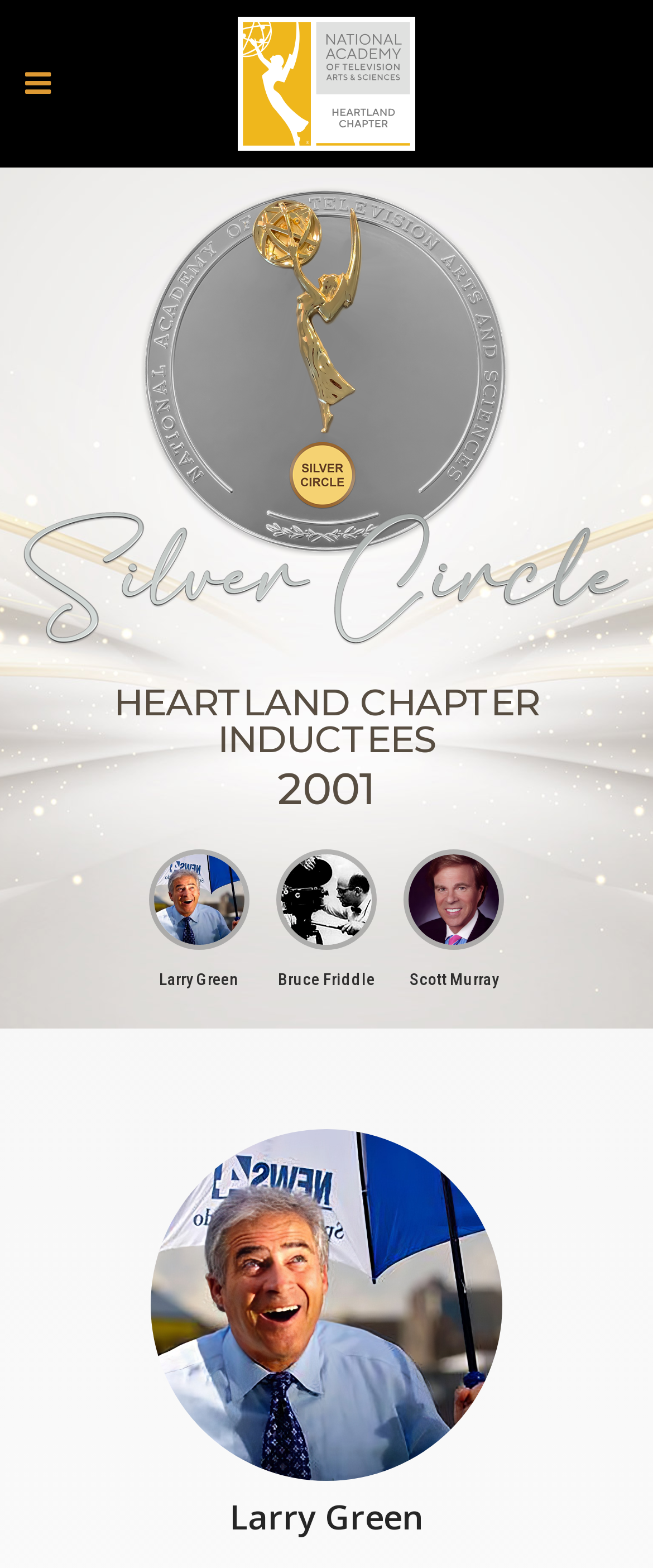Given the element description, predict the bounding box coordinates in the format (top-left x, top-left y, bottom-right x, bottom-right y). Make sure all values are between 0 and 1. Here is the element description: Larry Green

[0.244, 0.619, 0.367, 0.63]